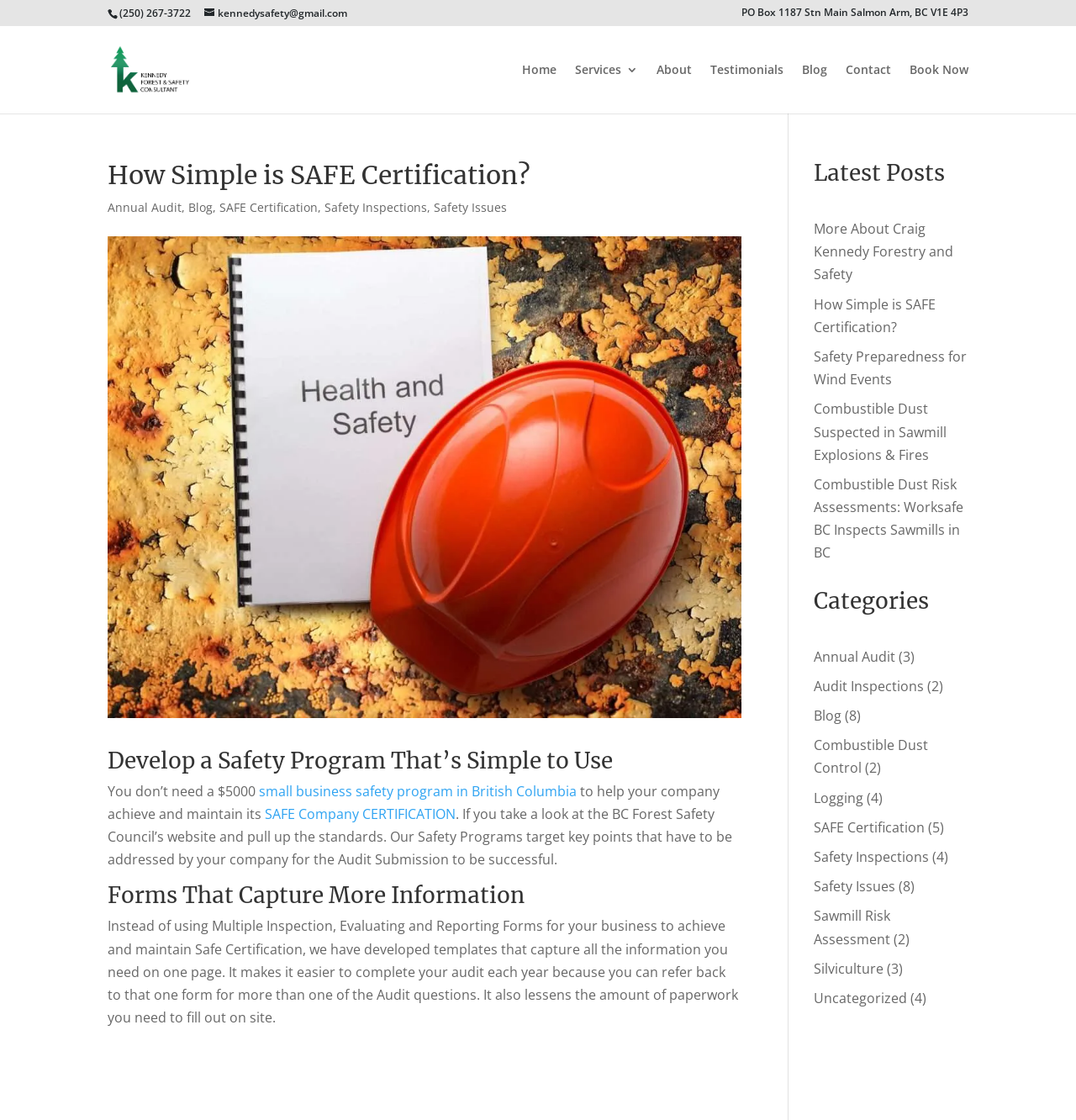Please identify the bounding box coordinates of the clickable area that will allow you to execute the instruction: "Click the 'ESTATE PLANNING BLOG' link".

None